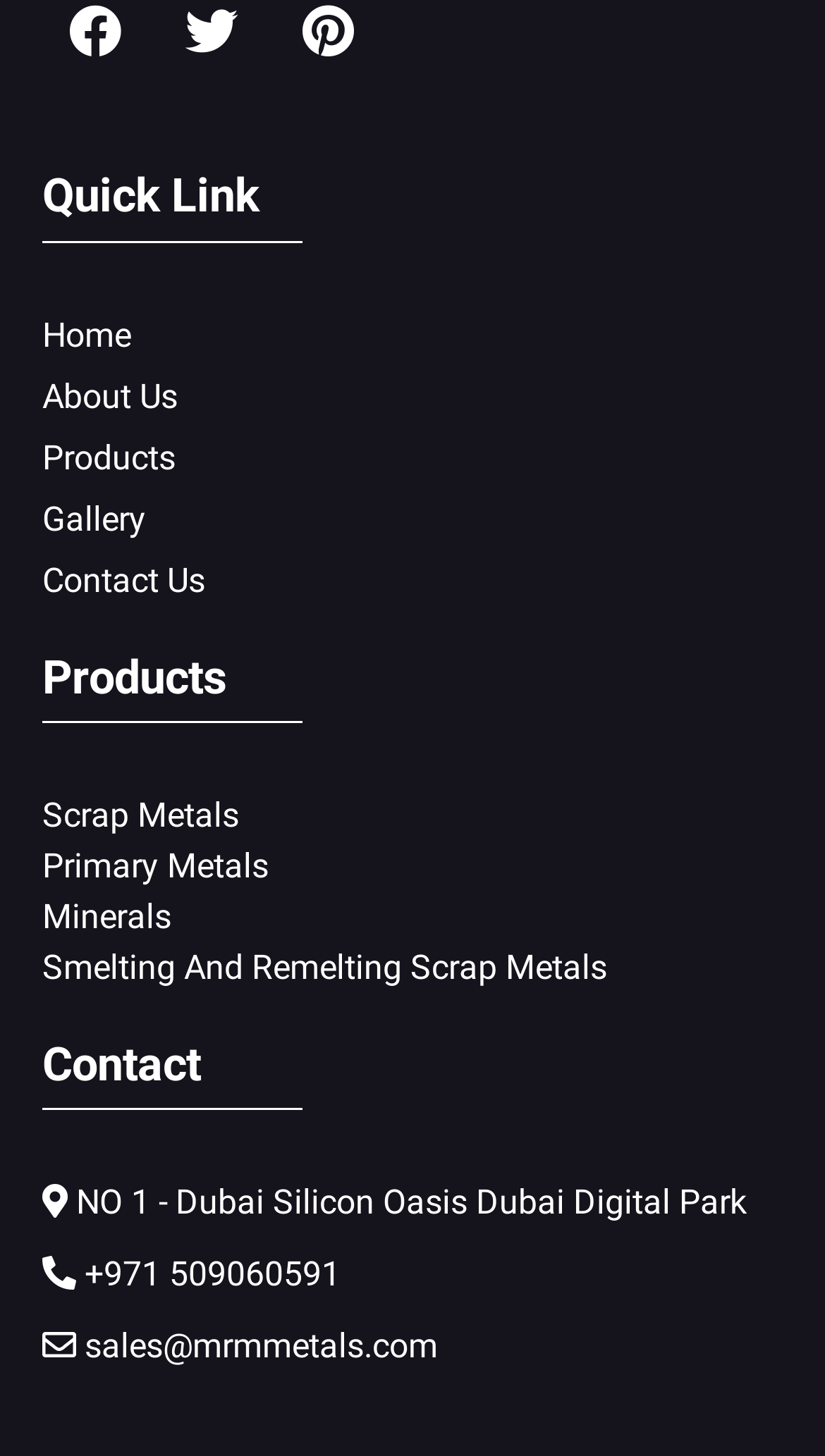Identify the bounding box coordinates of the element that should be clicked to fulfill this task: "go to home page". The coordinates should be provided as four float numbers between 0 and 1, i.e., [left, top, right, bottom].

[0.051, 0.216, 0.159, 0.243]